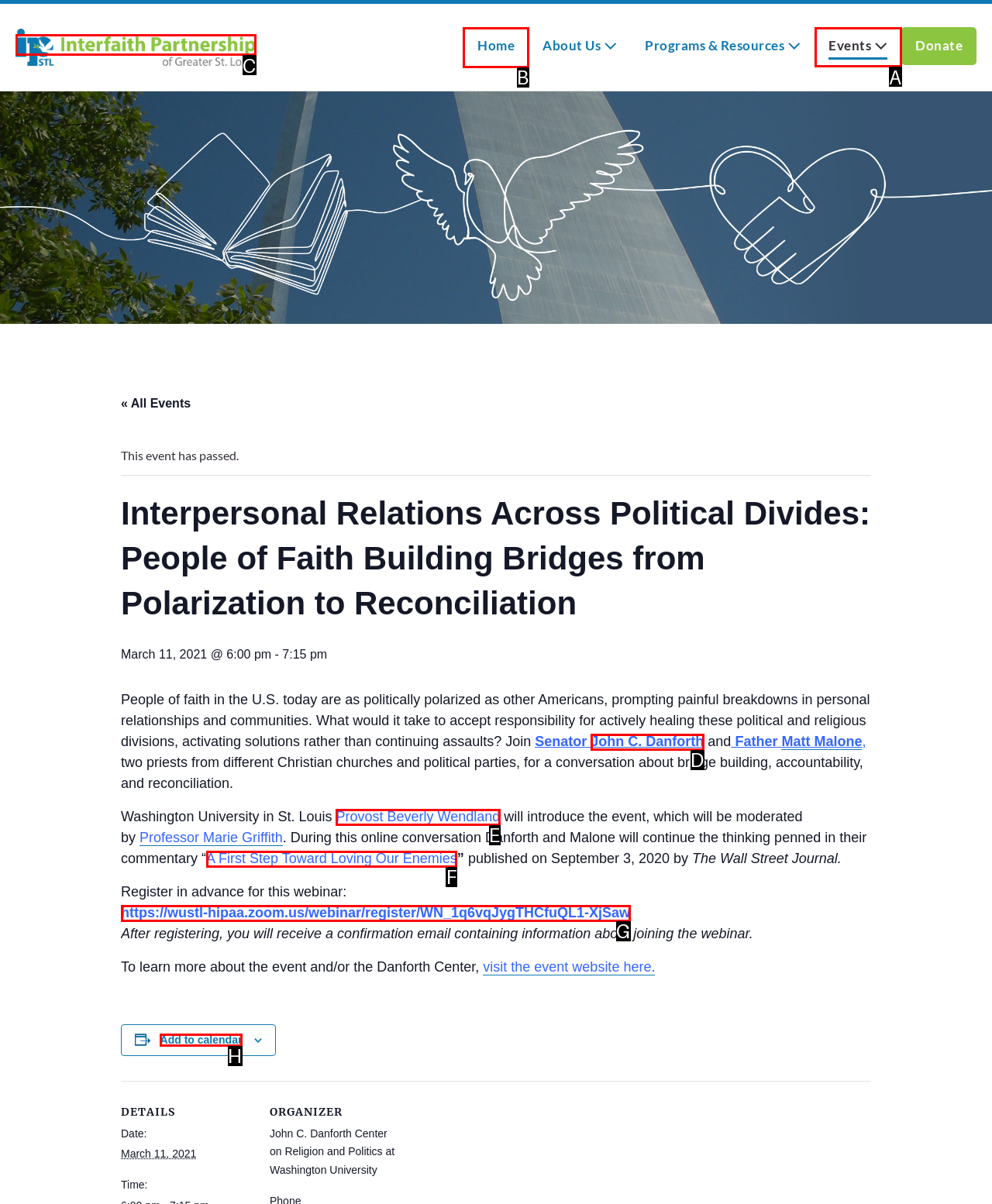Select the correct UI element to click for this task: Click the 'Home' link.
Answer using the letter from the provided options.

B